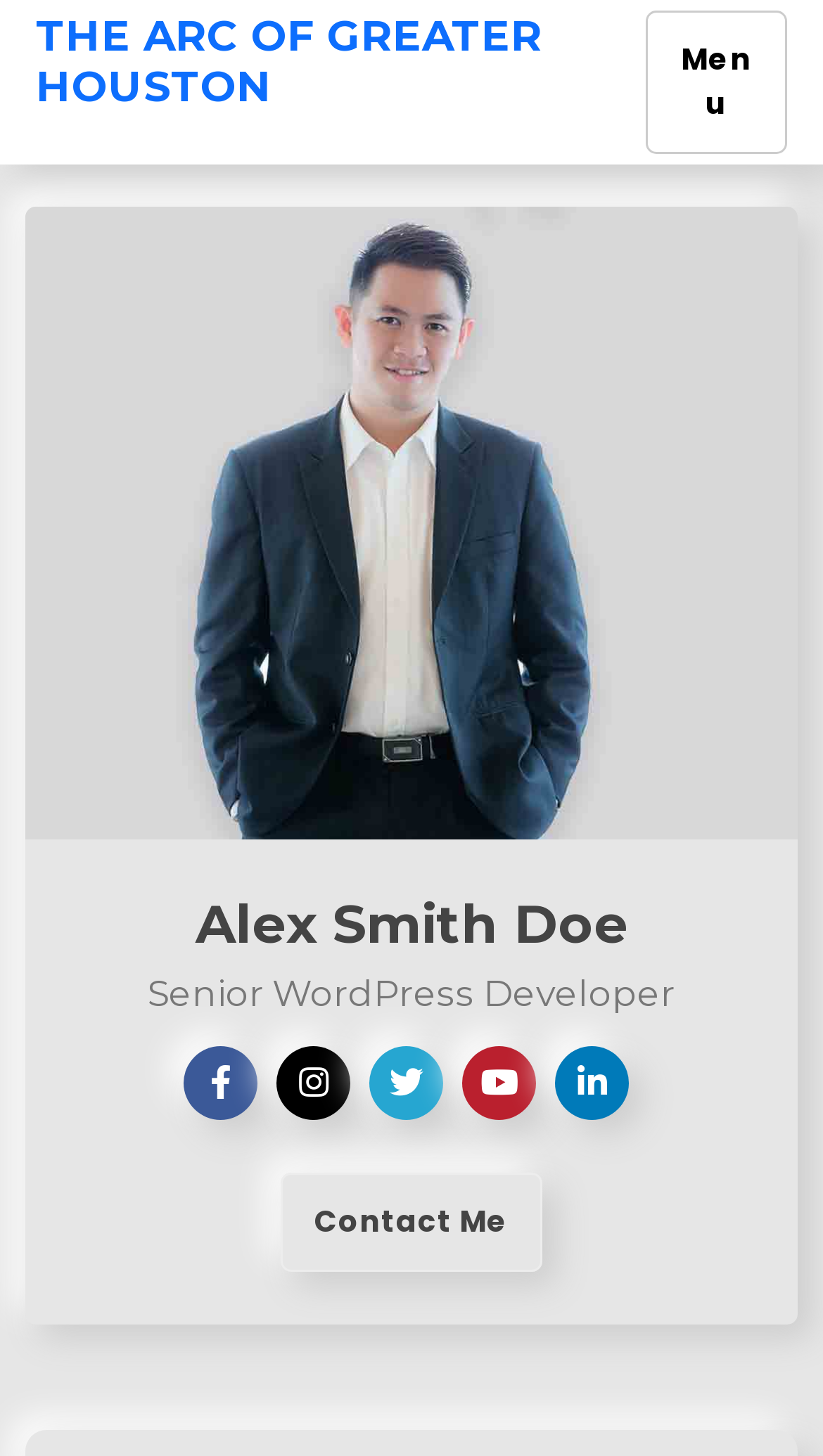What is the text of the button on the top right corner of the webpage?
Based on the image, give a concise answer in the form of a single word or short phrase.

Menu